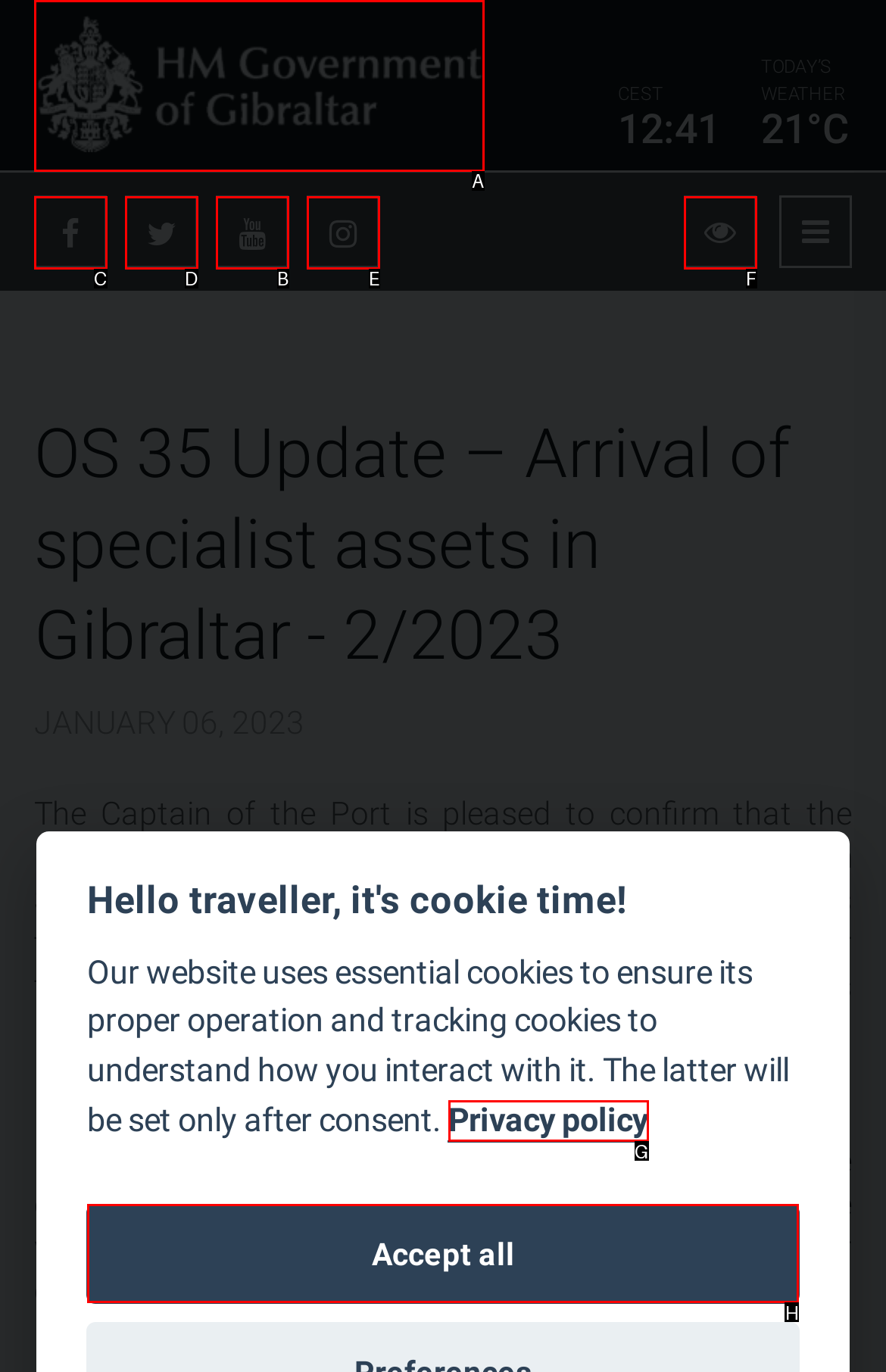Pick the right letter to click to achieve the task: Click the search icon
Answer with the letter of the correct option directly.

B